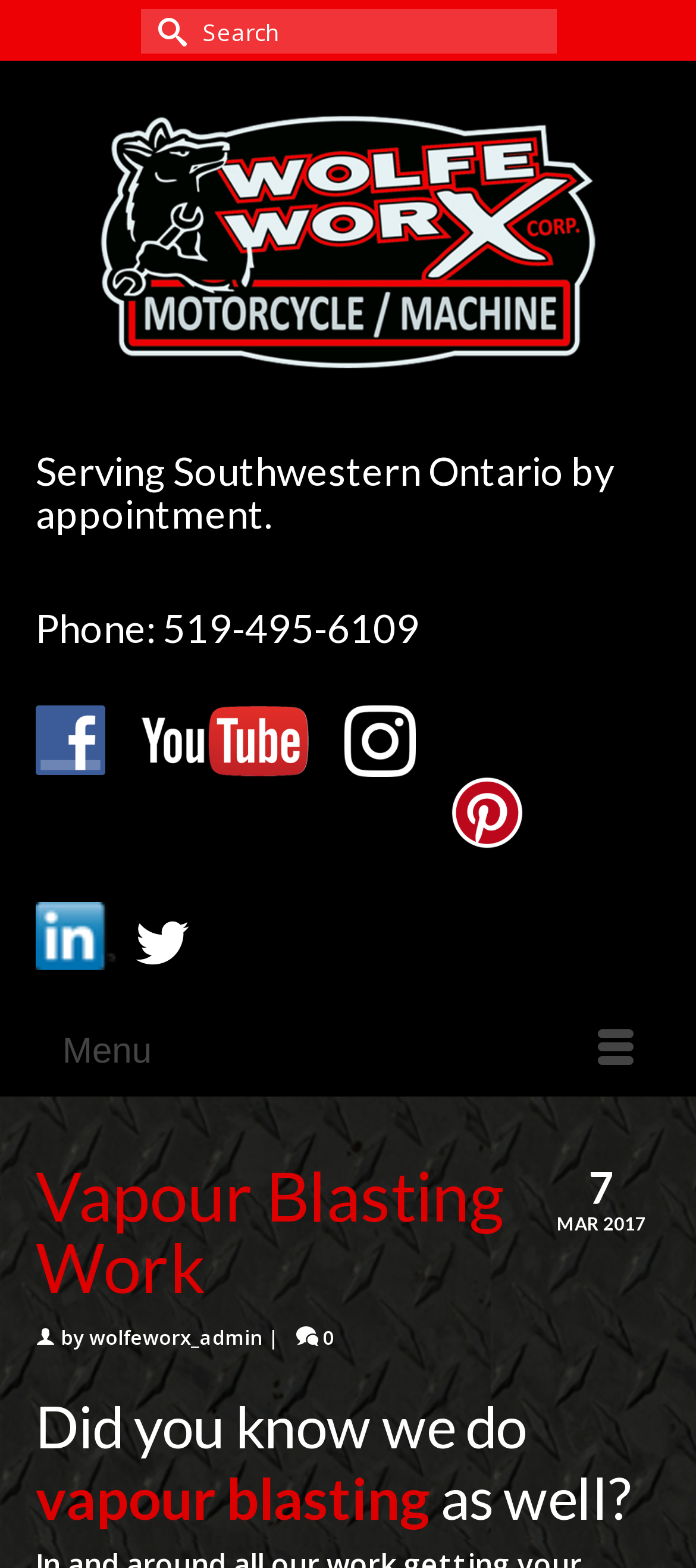Answer the following in one word or a short phrase: 
What is the business name?

Wolfe Worx Motorcycle and Machine